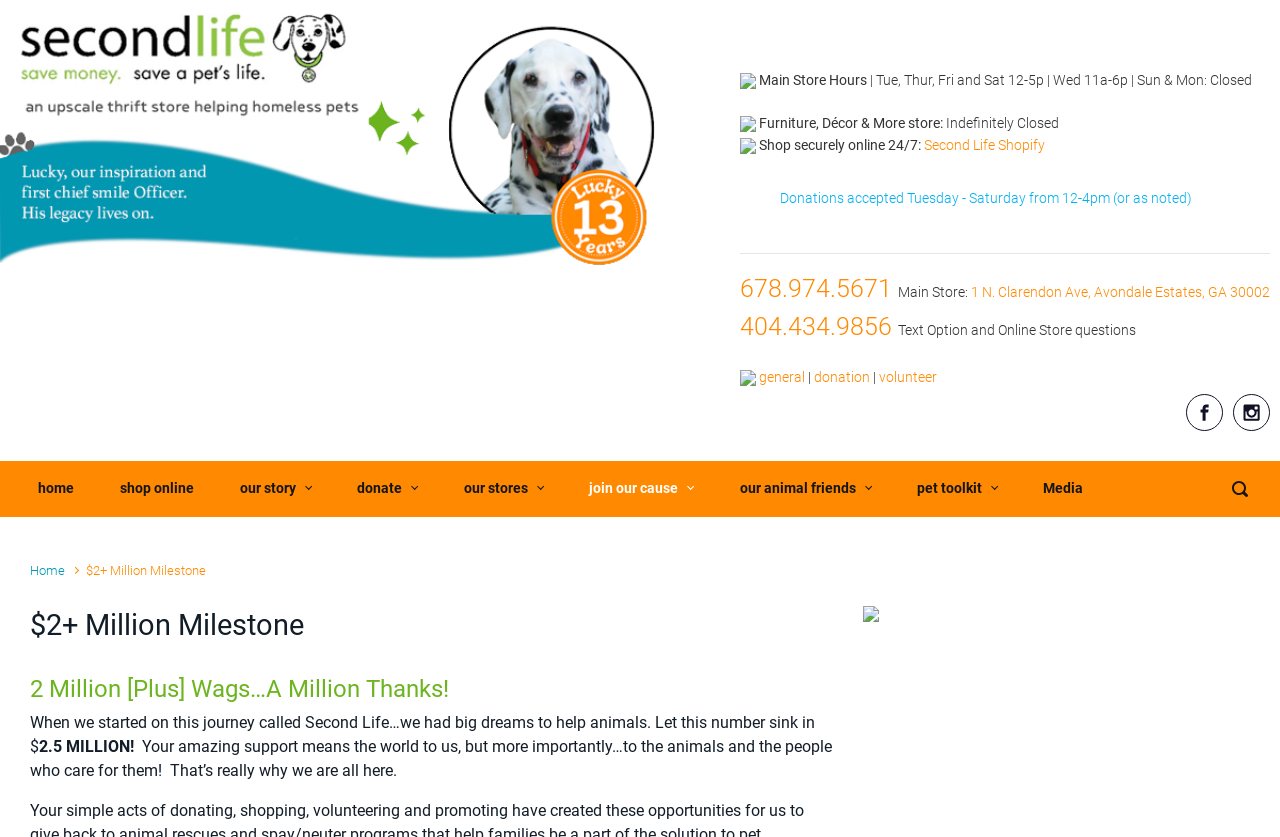Find the bounding box coordinates of the clickable region needed to perform the following instruction: "Shop online". The coordinates should be provided as four float numbers between 0 and 1, i.e., [left, top, right, bottom].

[0.722, 0.161, 0.816, 0.186]